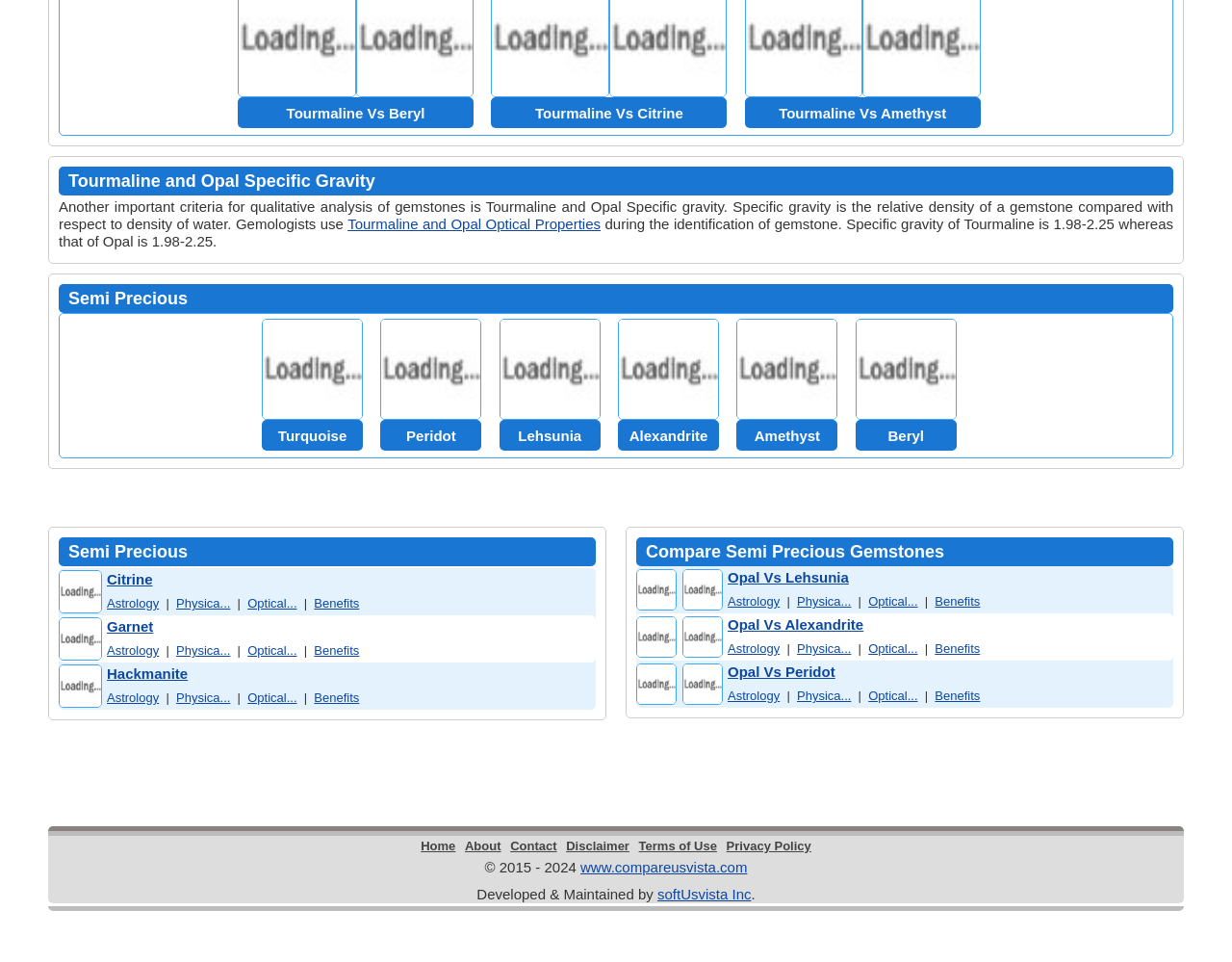Locate the bounding box coordinates of the clickable area needed to fulfill the instruction: "View Turquoise details".

[0.213, 0.437, 0.295, 0.469]